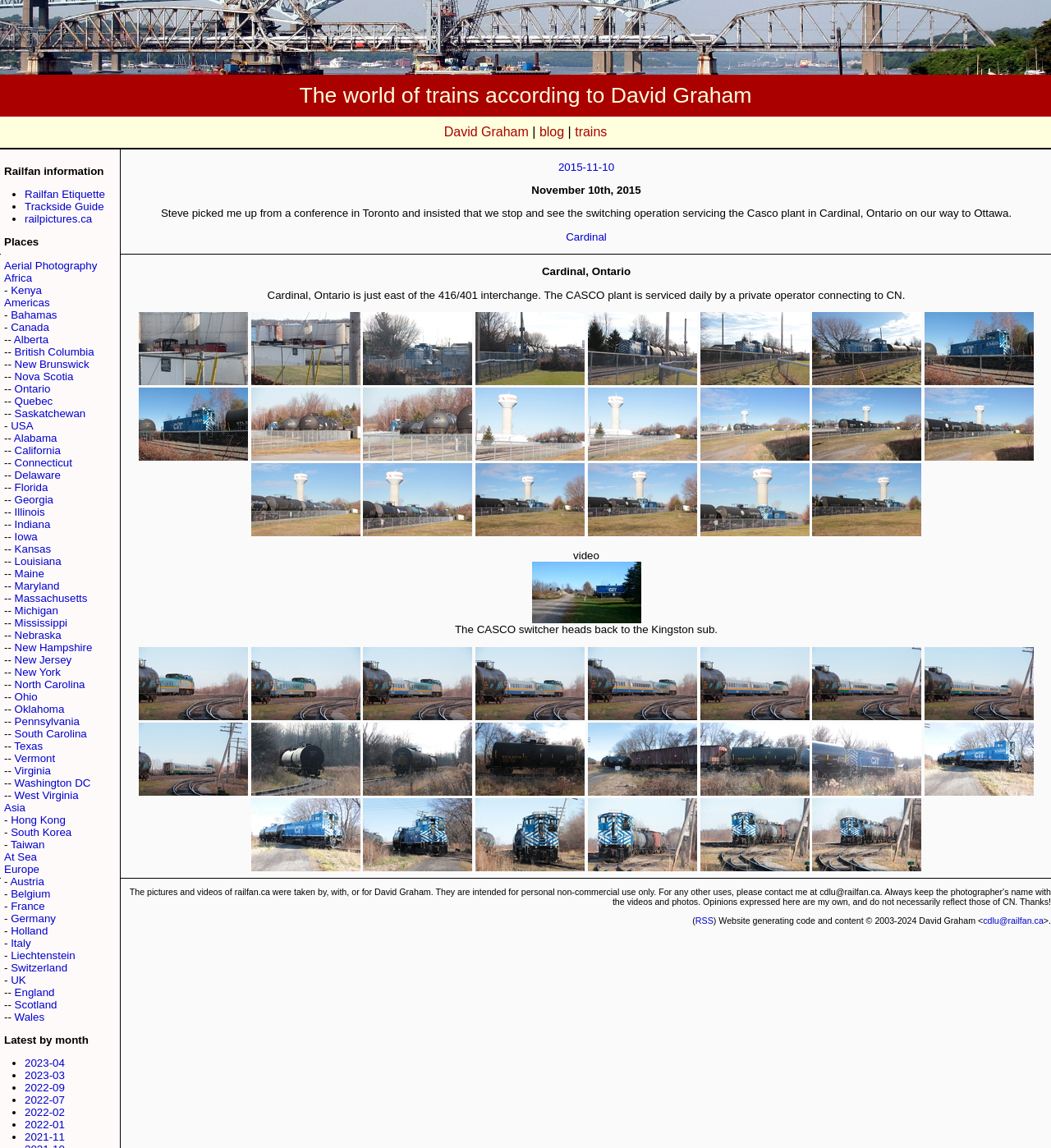Please determine the bounding box coordinates of the element to click on in order to accomplish the following task: "Explore the 'Alberta' section". Ensure the coordinates are four float numbers ranging from 0 to 1, i.e., [left, top, right, bottom].

[0.013, 0.29, 0.046, 0.301]